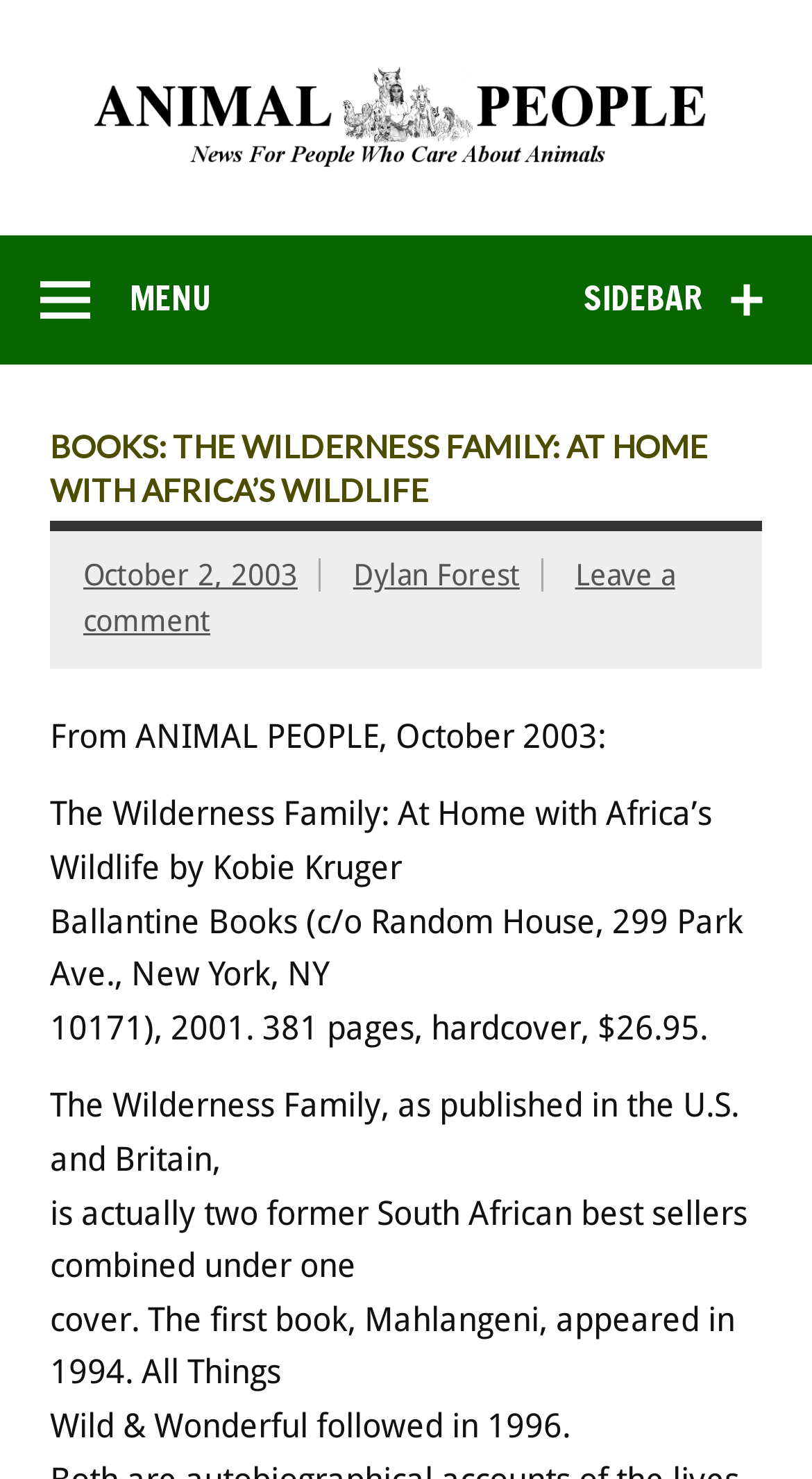What is the name of the website?
Please utilize the information in the image to give a detailed response to the question.

I found the name of the website by looking at the top of the webpage, where it says 'ANIMAL PEOPLE NEWS' in a prominent location.